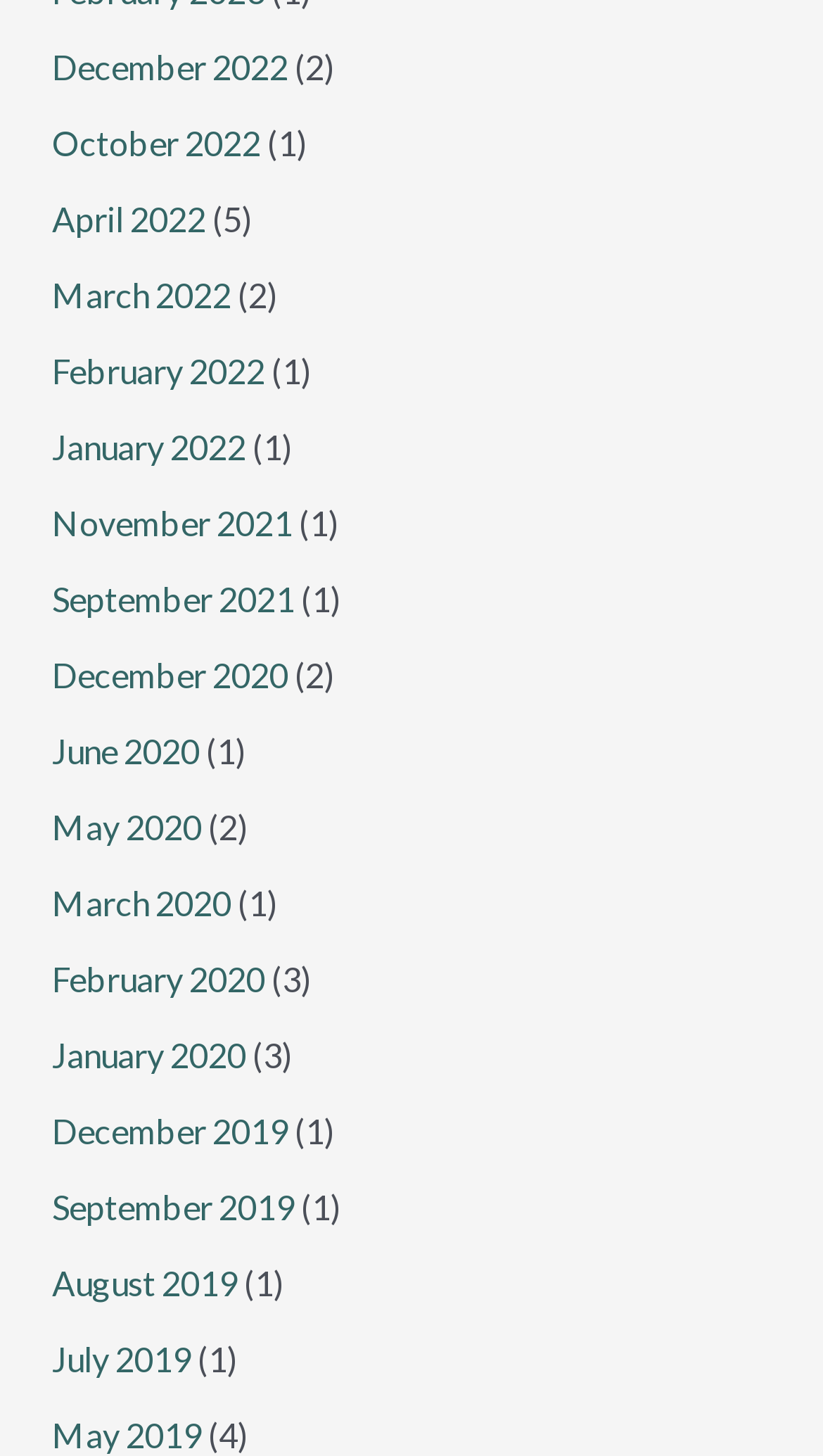Please answer the following question using a single word or phrase: 
What is the month with the most links?

February